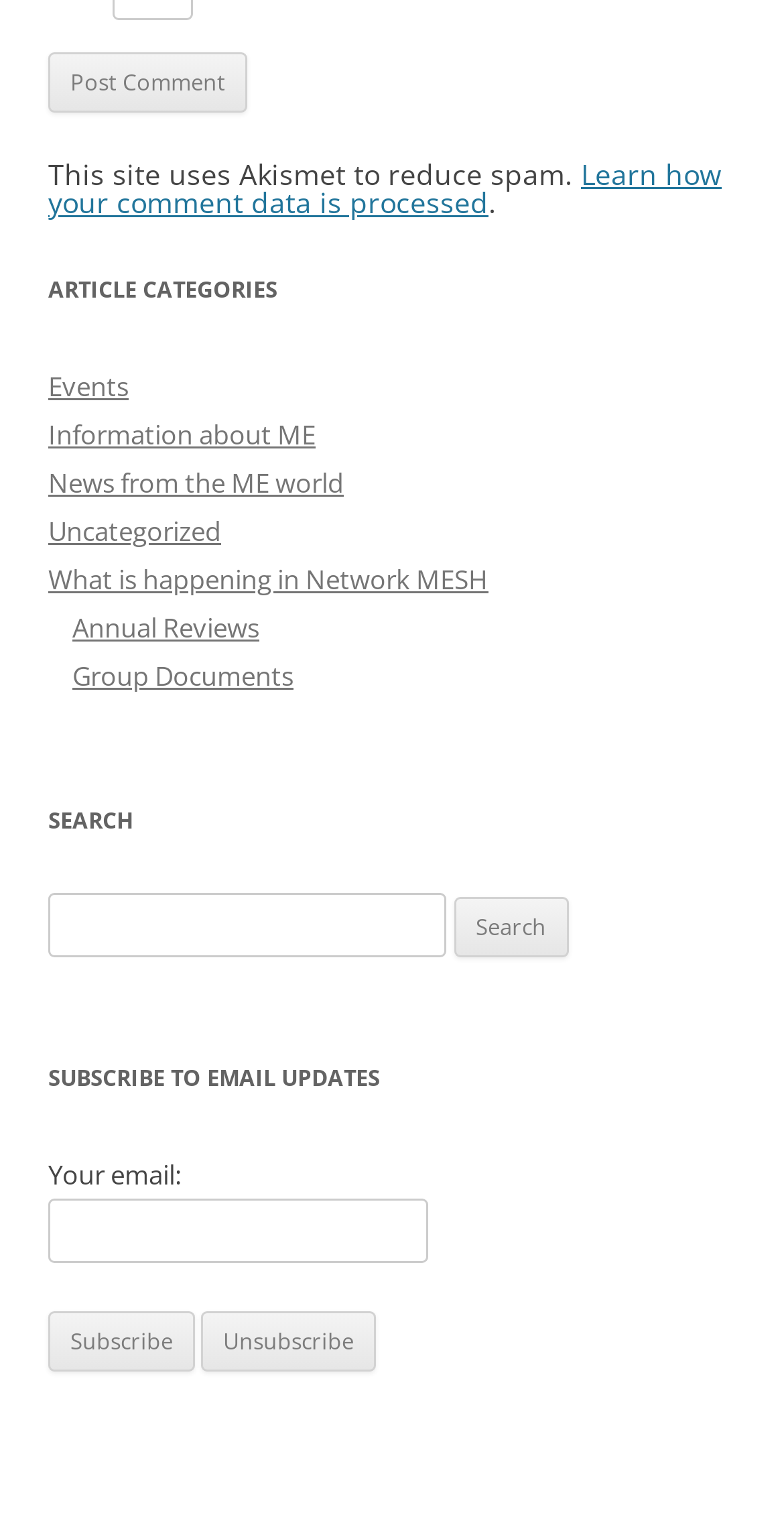Please mark the clickable region by giving the bounding box coordinates needed to complete this instruction: "Subscribe to email updates".

[0.062, 0.792, 0.546, 0.835]